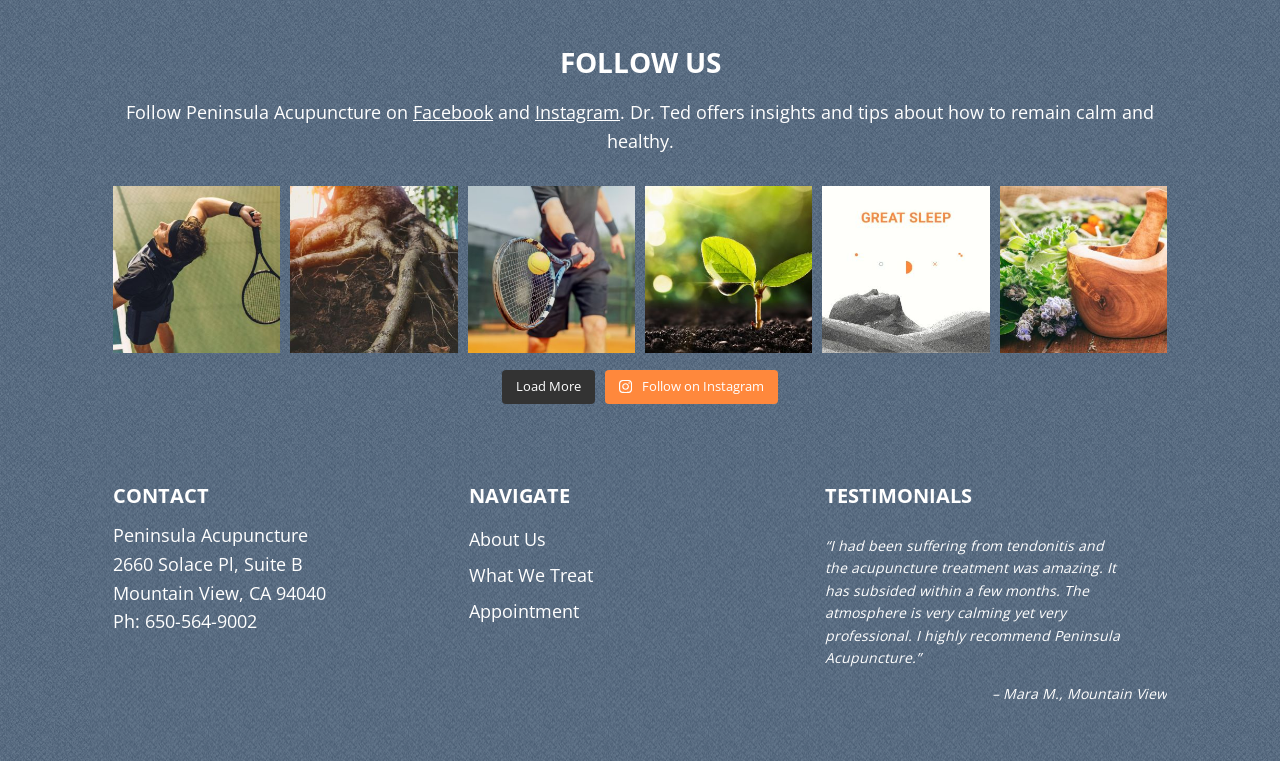Locate the bounding box for the described UI element: "Facebook". Ensure the coordinates are four float numbers between 0 and 1, formatted as [left, top, right, bottom].

[0.323, 0.132, 0.385, 0.164]